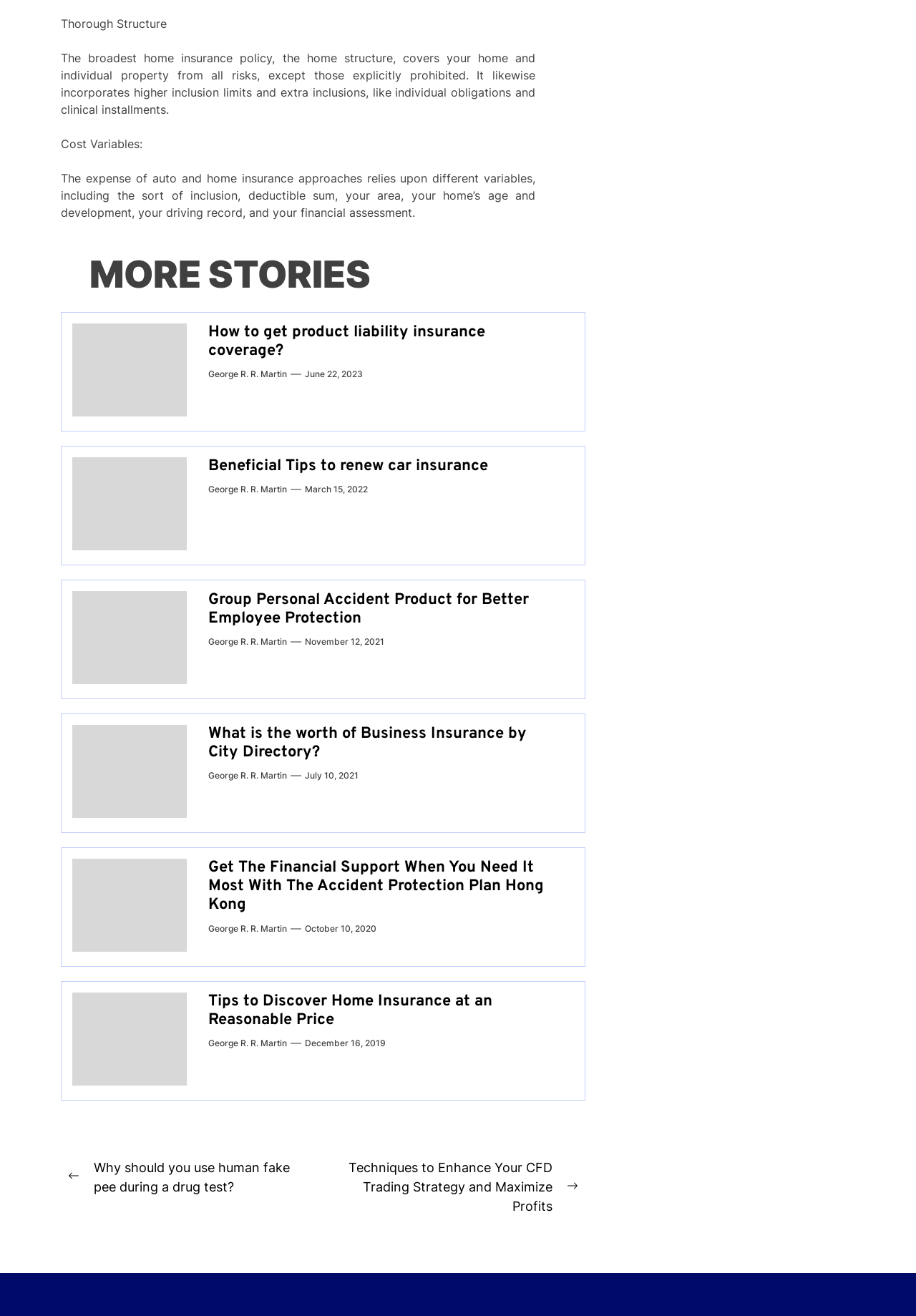Observe the image and answer the following question in detail: Who is the author of the articles?

The author of the articles on the webpage is George R. R. Martin, as indicated by the links to his name next to each article's title and publication date.